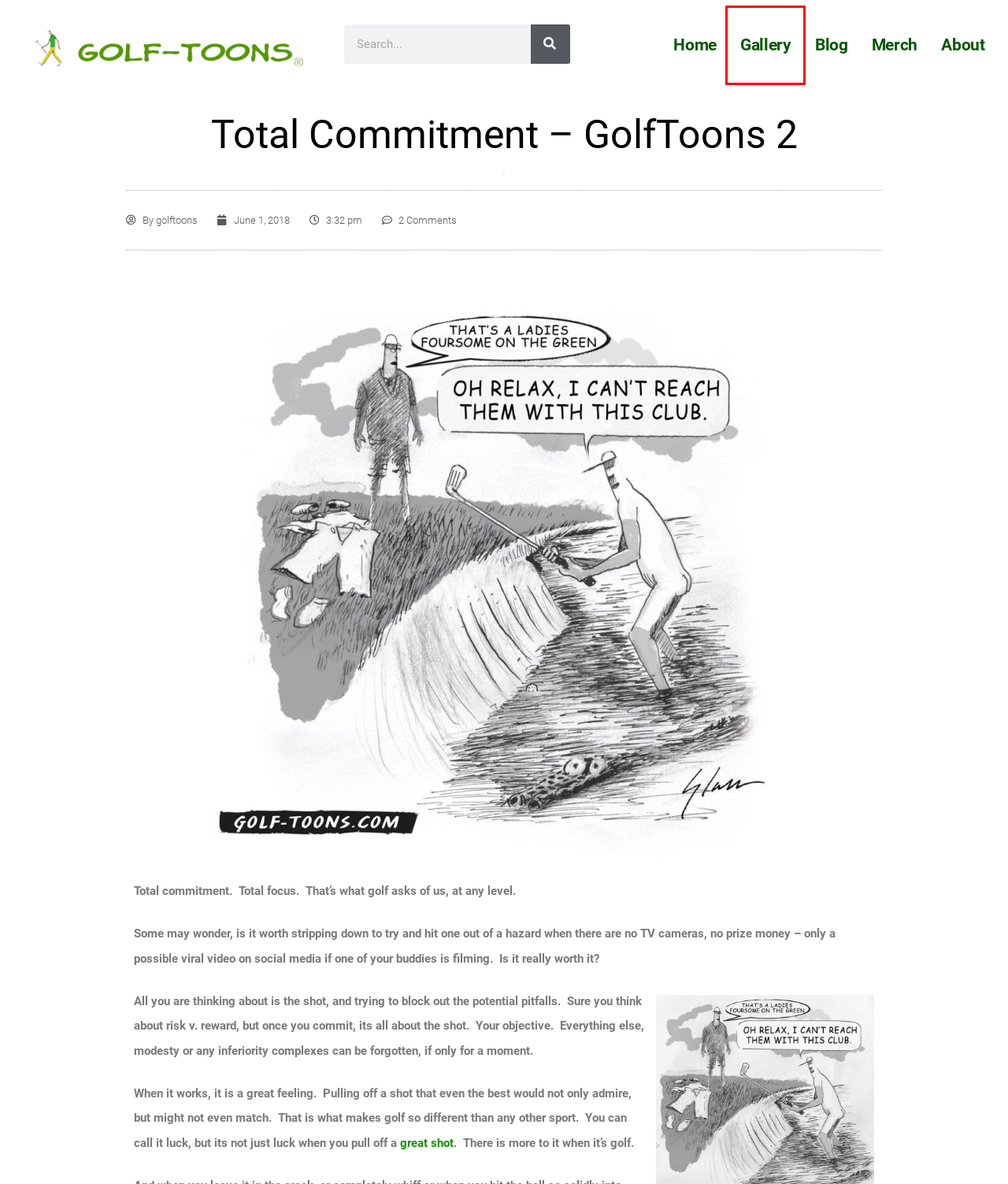You have a screenshot showing a webpage with a red bounding box around a UI element. Choose the webpage description that best matches the new page after clicking the highlighted element. Here are the options:
A. Golftoons Gallery by Marty Glass, all original golf cartoons and illustrations.
B. About Golftoons - Original Golf Cartoon Illustrations
C. golftoons, Author at GolfToons
D. GolfToons Merchandise clever golf gifts, unique for golf lovers
E. June 1, 2018 - GolfToons
F. Golf Blog posts for the GolfToons blog, Laugh at the Agony
G. Hazards Archives - GolfToons
H. Our Golf Cartoons are GolfToons, original golf cartoon illustrations.

A